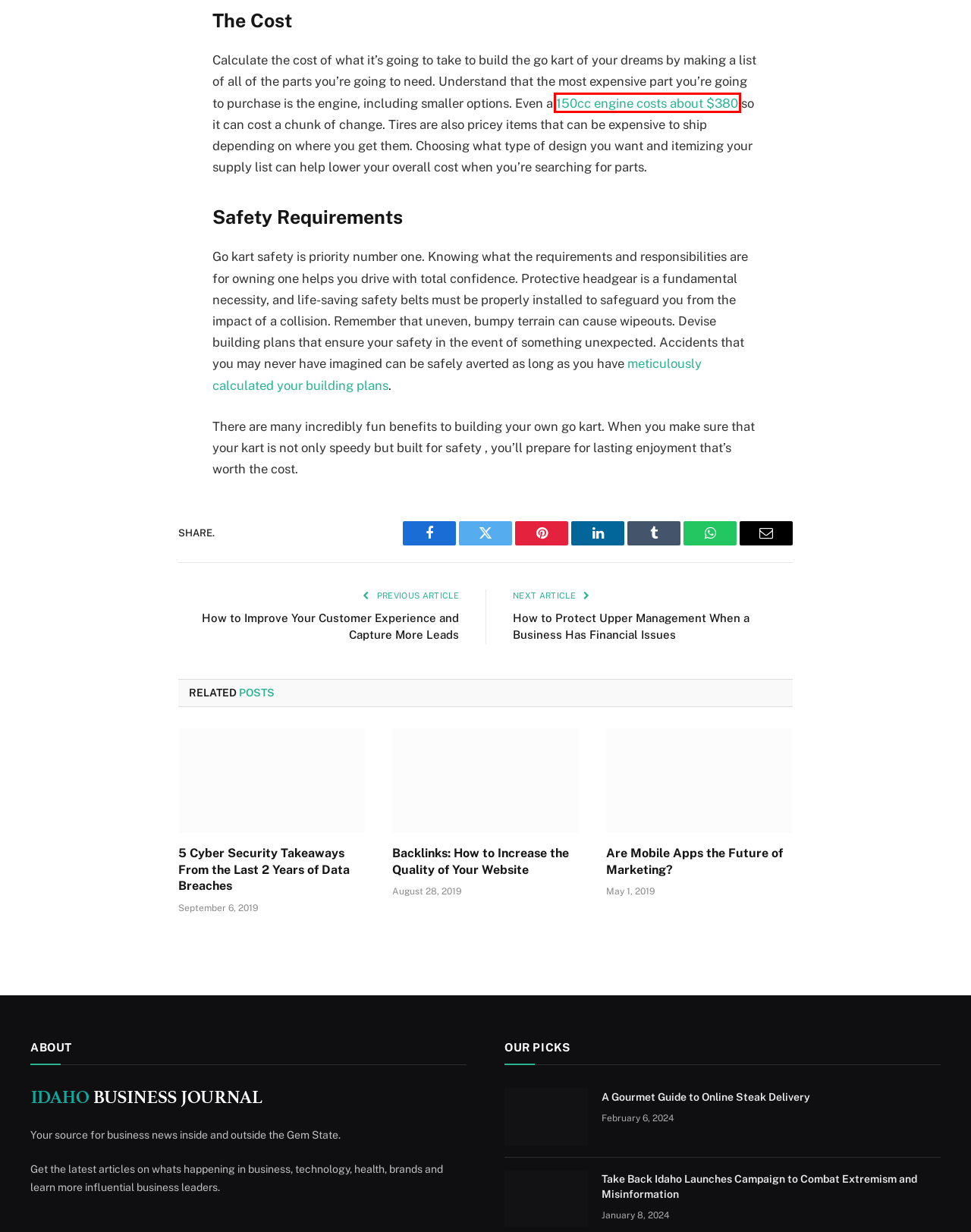You have a screenshot showing a webpage with a red bounding box highlighting an element. Choose the webpage description that best fits the new webpage after clicking the highlighted element. The descriptions are:
A. 150cc 4 Stroke Engine | Automatic Transmission Engine with Reverse | Coolster
B. Backlinks: How to Increase the Quality of Your Website - Idaho Business Journal
C. How to Improve Your Customer Experience and Capture More Leads - Idaho Business Journal
D. How to Protect Upper Management When a Business Has Financial Issues - Idaho Business Journal
E. Take Back Idaho Launches Campaign to Combat Extremism and Misinformation - Idaho Business Journal
F. Safety Factors for Designing and Building Go-Karts at  Kartbuilding Blog
G. 5 Cyber Security Takeaways From the Last 2 Years of Data Breaches - Idaho Business Journal
H. Are Mobile Apps the Future of Marketing? - Idaho Business Journal

A